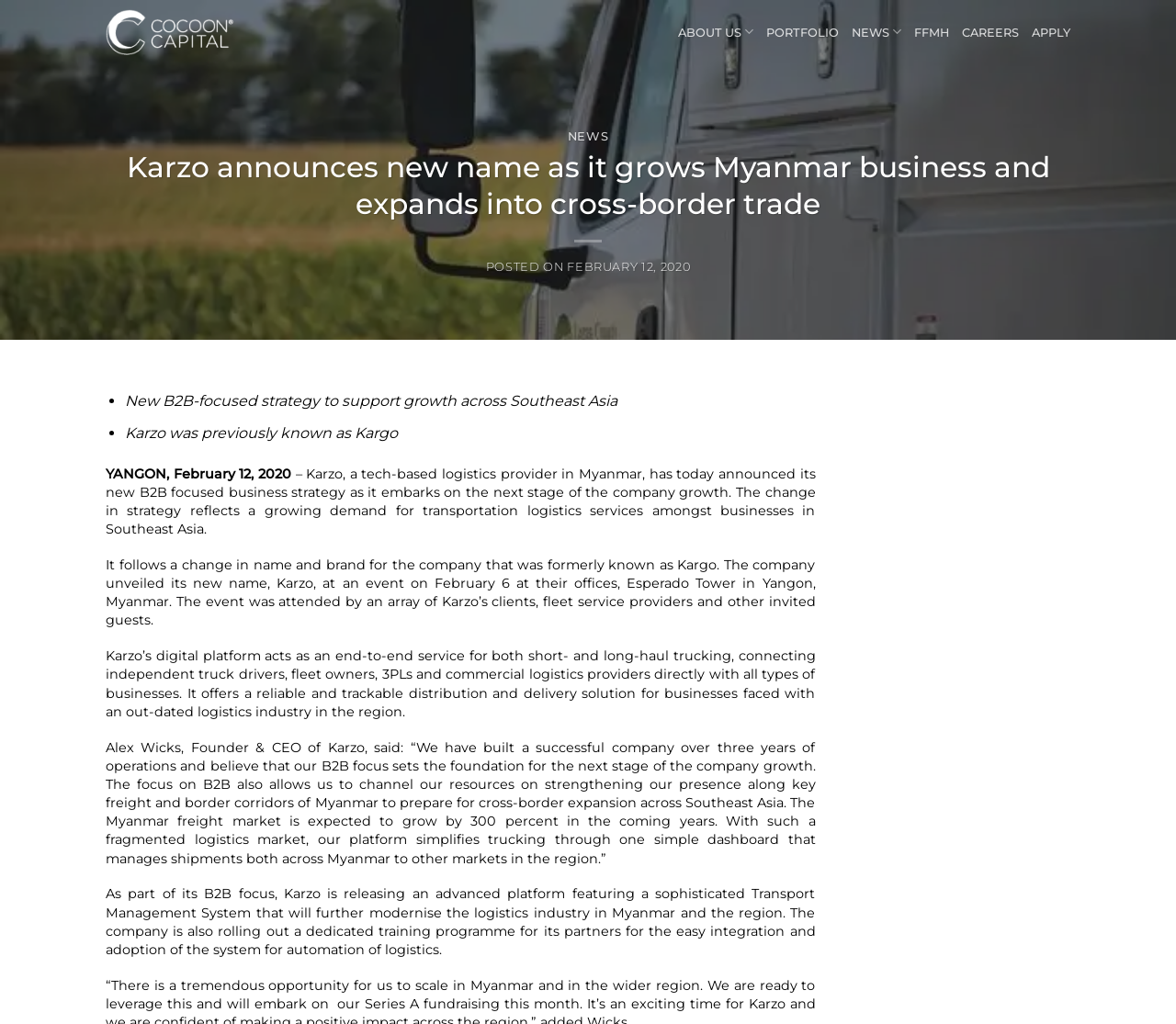What is the expected growth rate of the Myanmar freight market?
Using the screenshot, give a one-word or short phrase answer.

300 percent